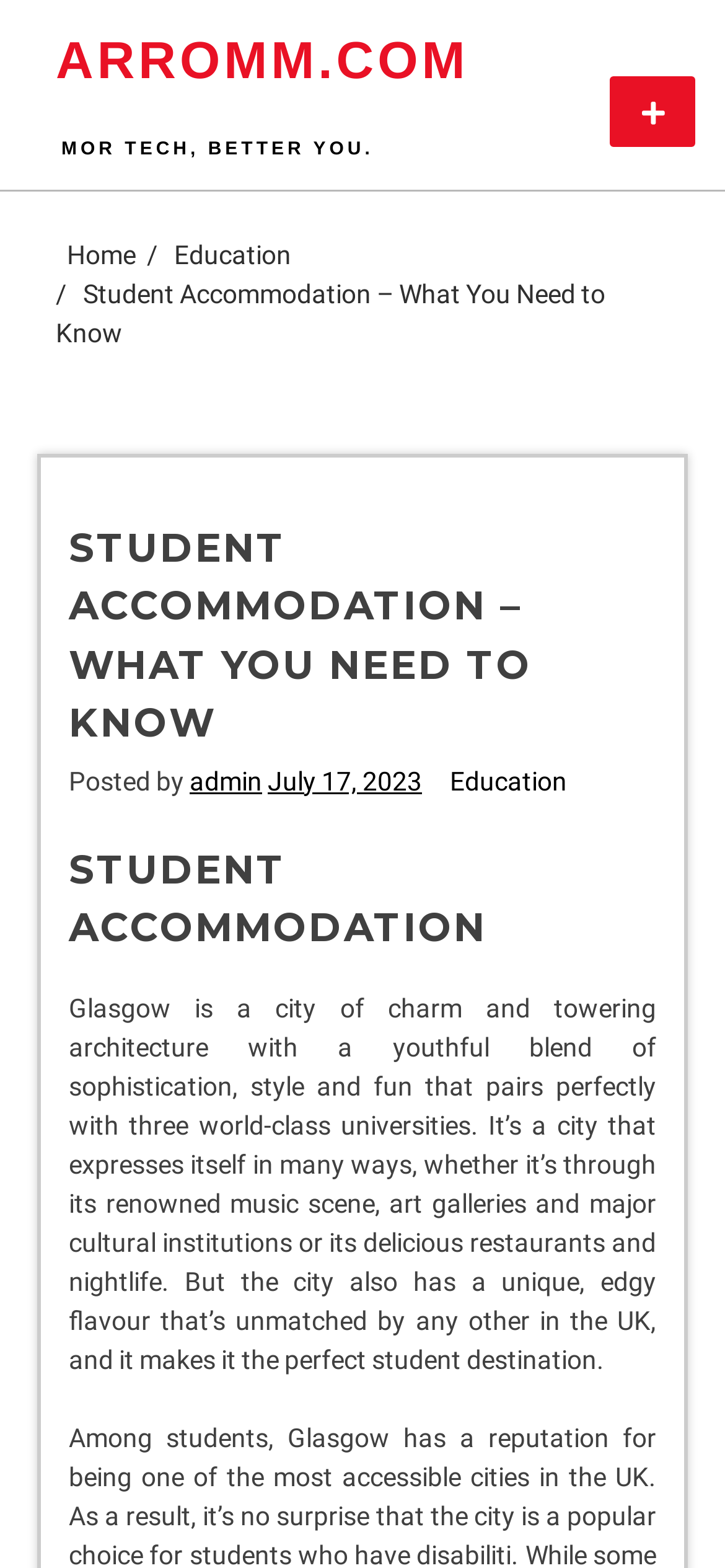When was the article posted?
Using the image provided, answer with just one word or phrase.

July 17, 2023